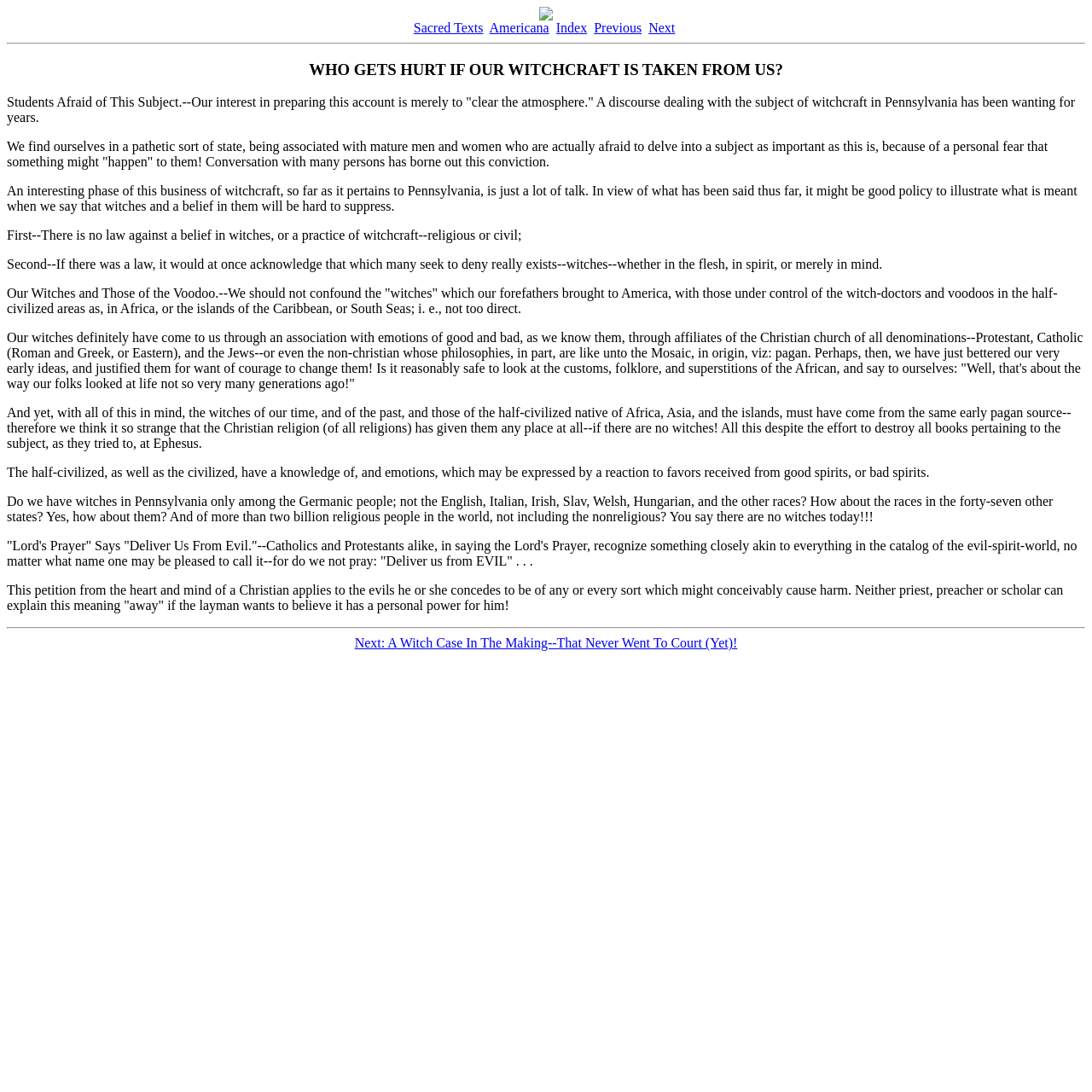Is the image on the webpage a link?
Give a single word or phrase answer based on the content of the image.

Yes